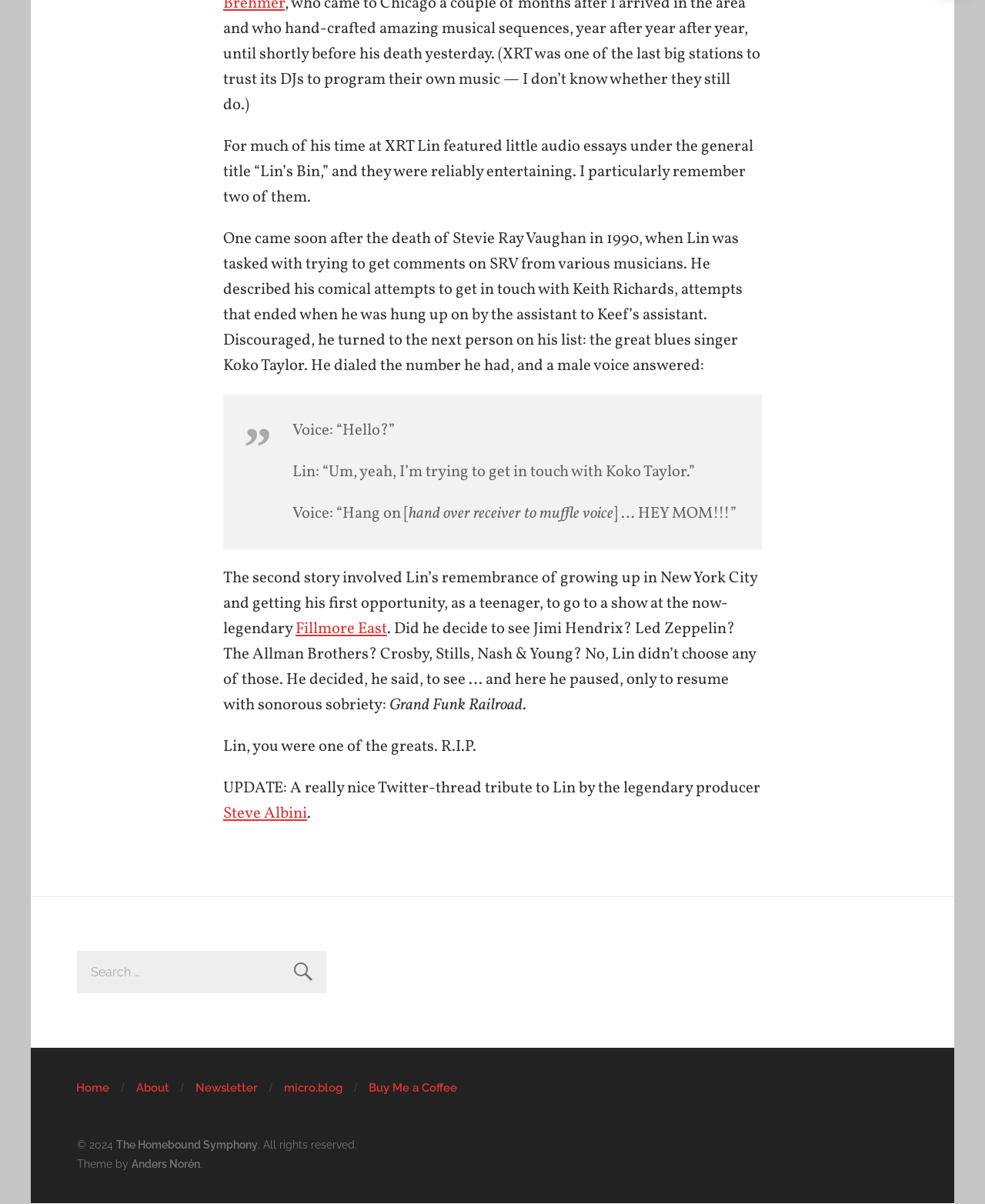Determine the bounding box coordinates of the area to click in order to meet this instruction: "Go to Home".

[0.078, 0.898, 0.111, 0.909]